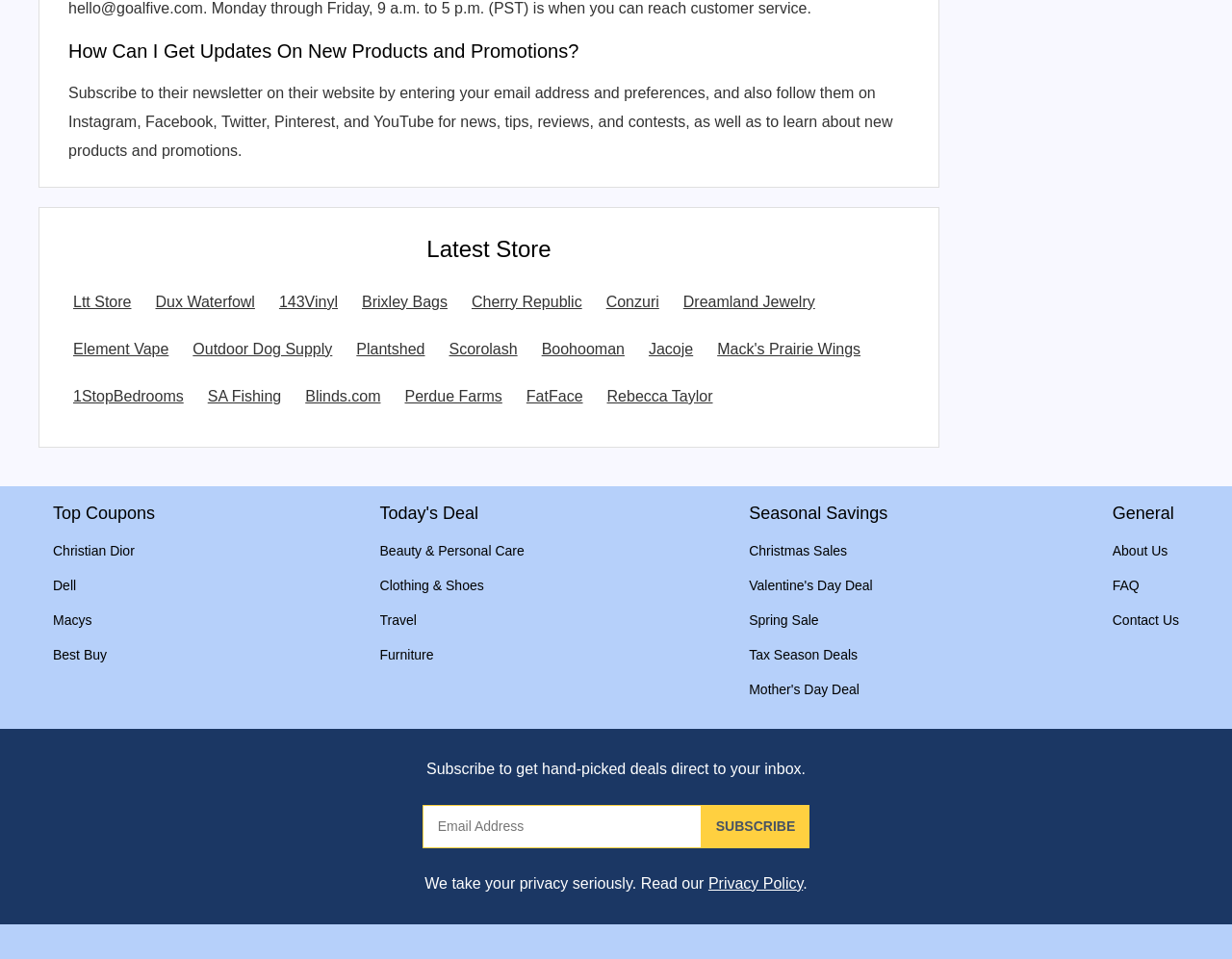Find the bounding box coordinates of the clickable element required to execute the following instruction: "Read the Privacy Policy". Provide the coordinates as four float numbers between 0 and 1, i.e., [left, top, right, bottom].

[0.575, 0.912, 0.652, 0.929]